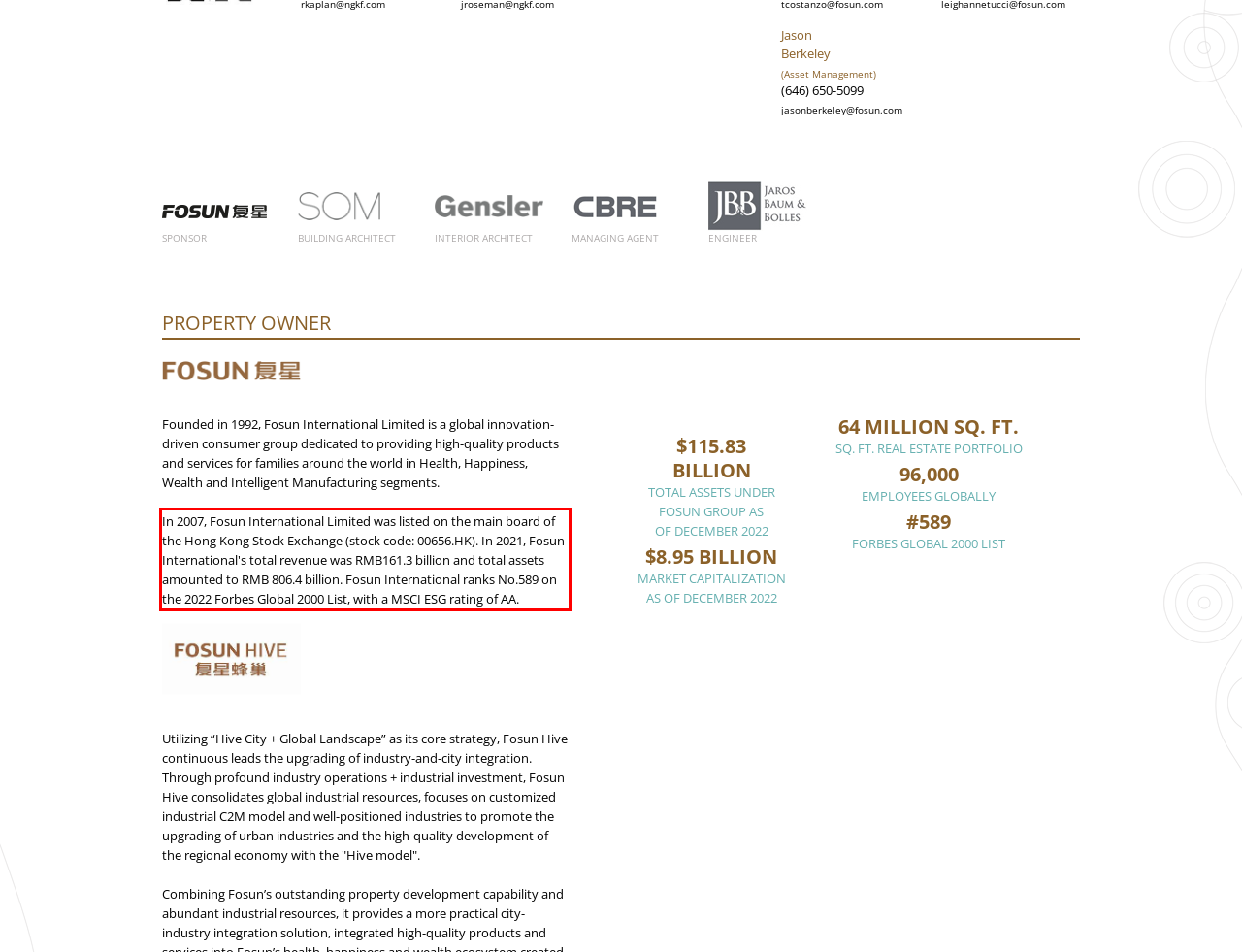Please analyze the provided webpage screenshot and perform OCR to extract the text content from the red rectangle bounding box.

In 2007, Fosun International Limited was listed on the main board of the Hong Kong Stock Exchange (stock code: 00656.HK). In 2021, Fosun International's total revenue was RMB161.3 billion and total assets amounted to RMB 806.4 billion. Fosun International ranks No.589 on the 2022 Forbes Global 2000 List, with a MSCI ESG rating of AA.